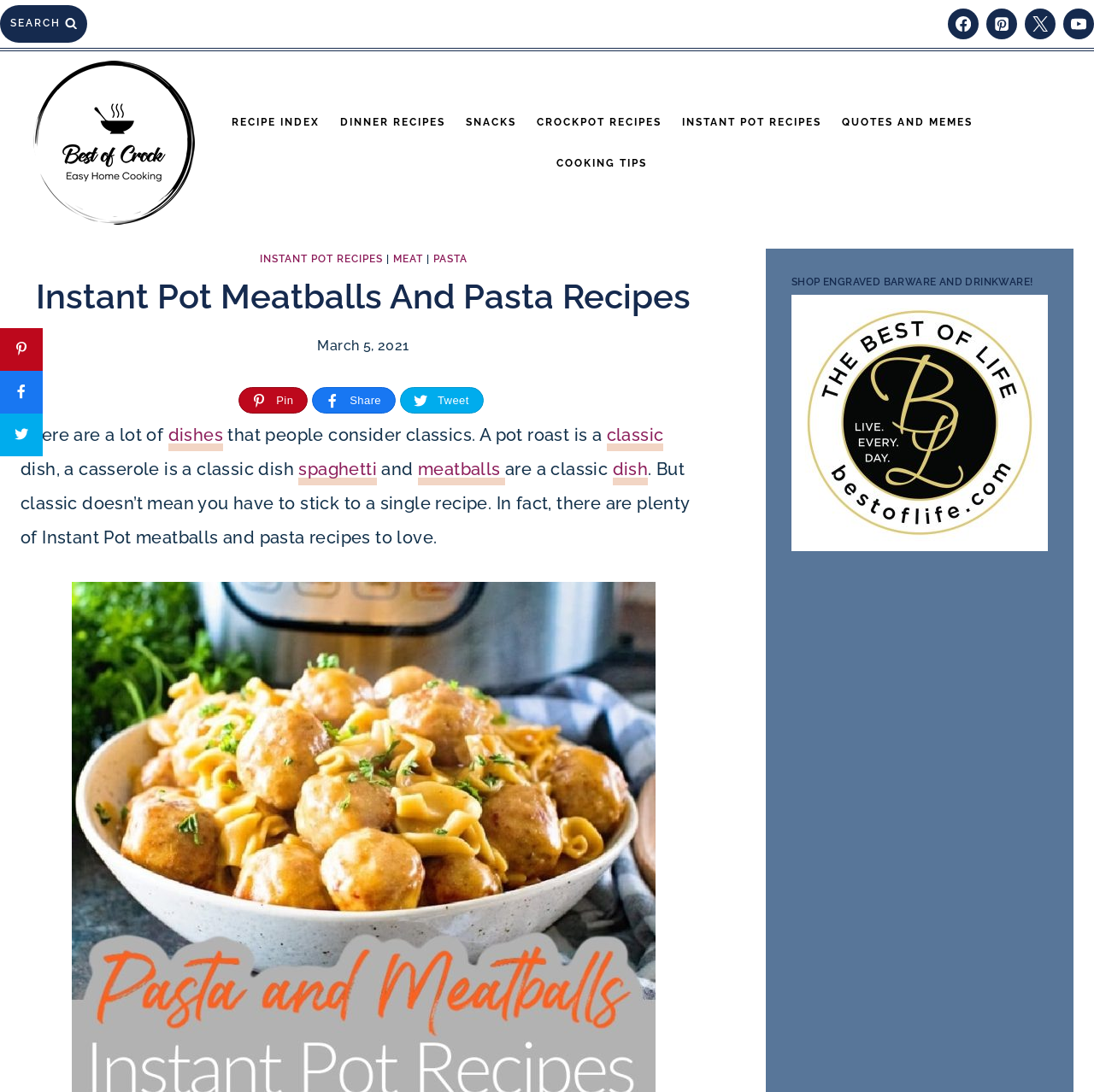Determine the bounding box for the described UI element: "Recipe Index".

[0.202, 0.093, 0.301, 0.131]